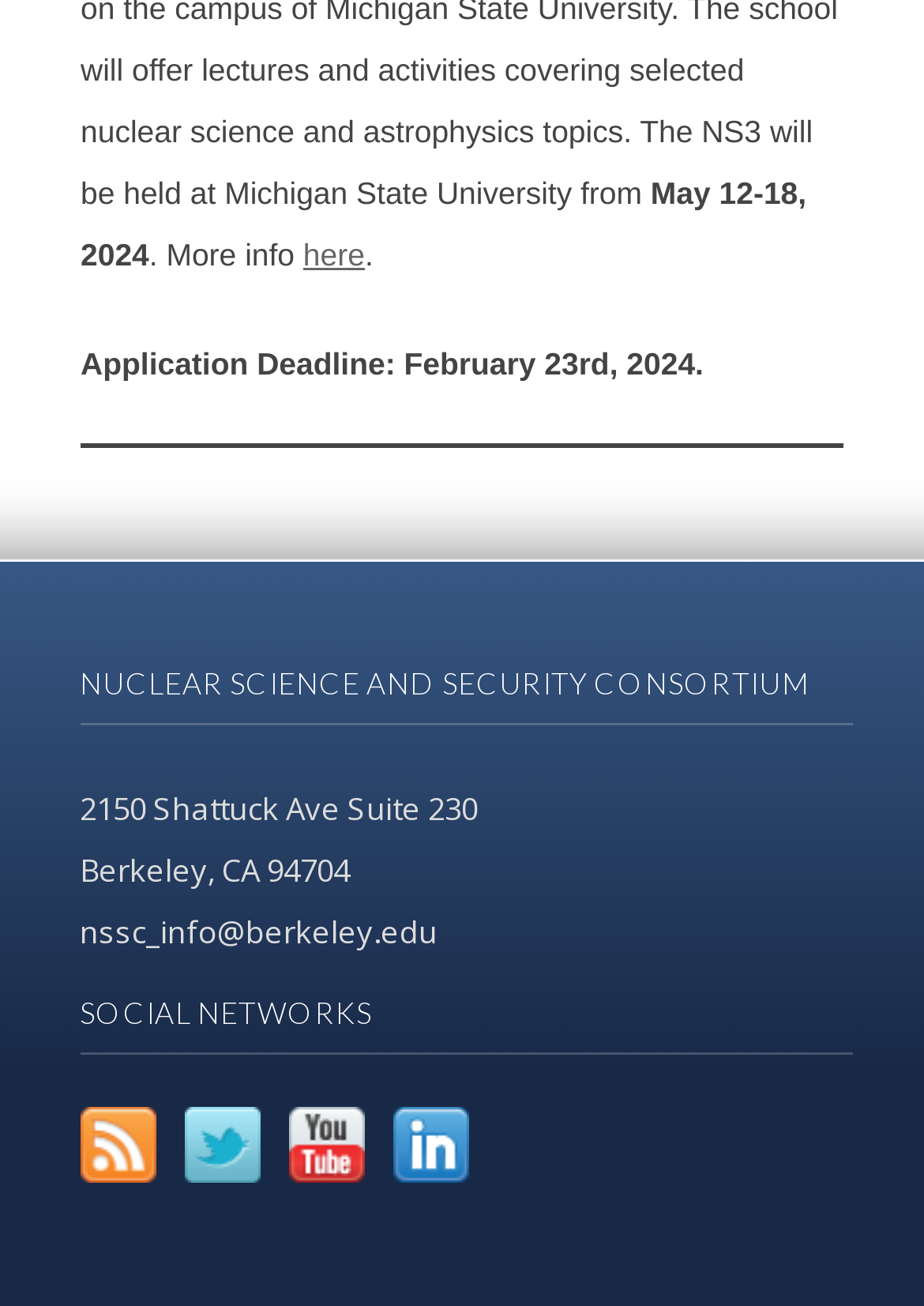Identify the bounding box for the described UI element. Provide the coordinates in (top-left x, top-left y, bottom-right x, bottom-right y) format with values ranging from 0 to 1: Twitter

[0.199, 0.847, 0.281, 0.905]